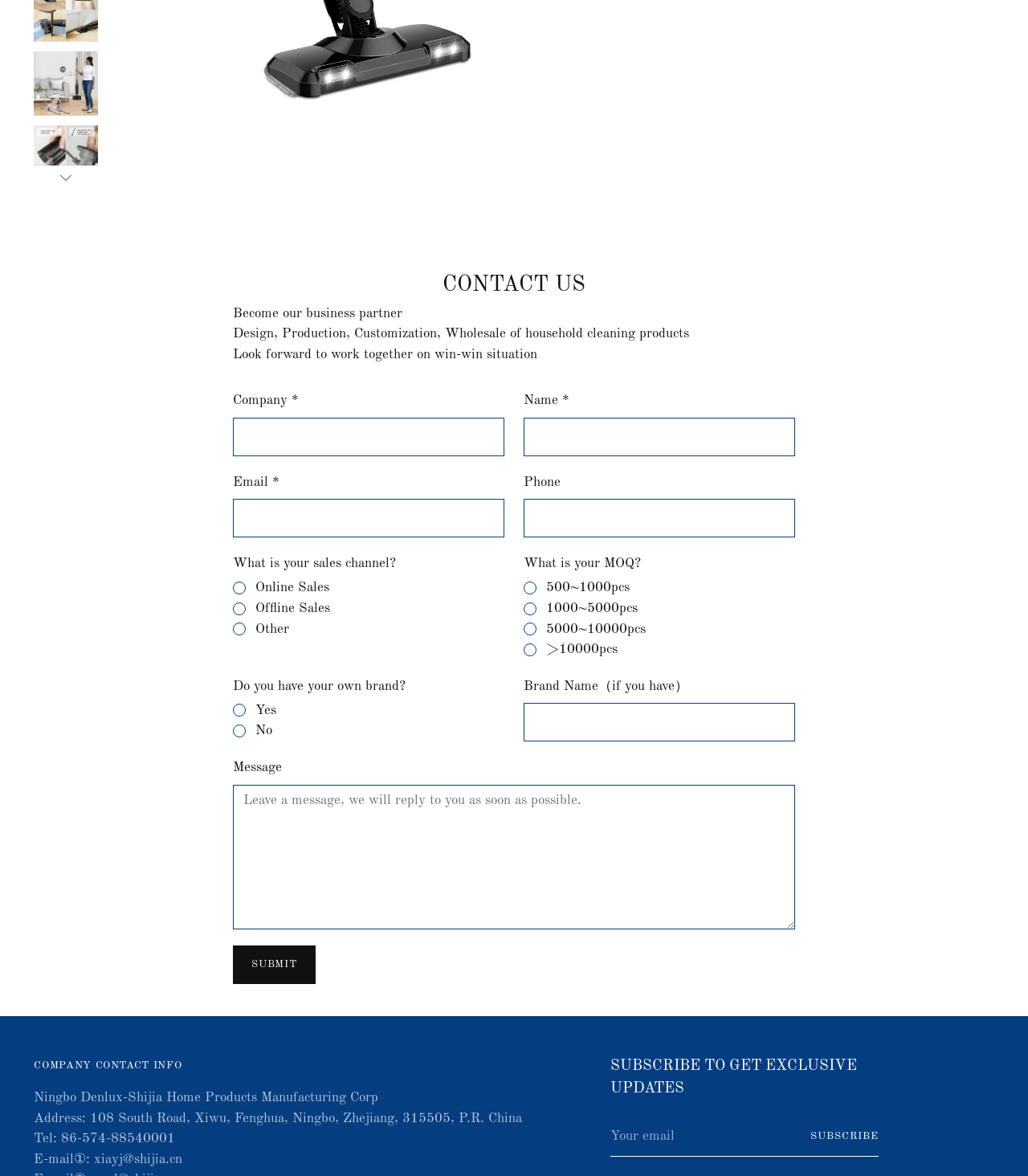Find the bounding box coordinates corresponding to the UI element with the description: "parent_node: Phone name="contact[Phone]"". The coordinates should be formatted as [left, top, right, bottom], with values as floats between 0 and 1.

[0.509, 0.424, 0.773, 0.457]